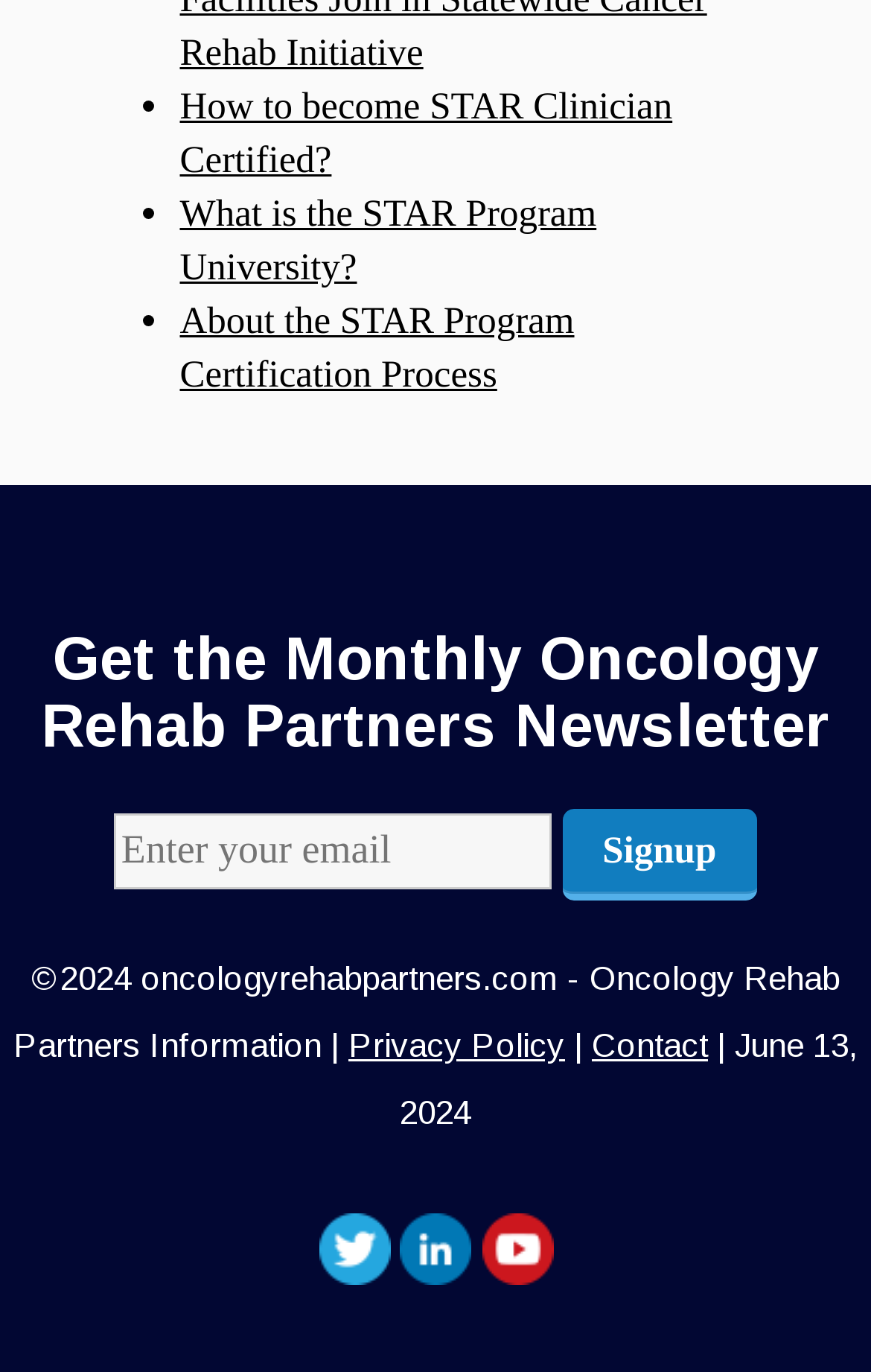Can you give a detailed response to the following question using the information from the image? What is the certification process related to?

The link 'About the STAR Program Certification Process' suggests that the certification process is related to the STAR Program, which is likely a program offered by Oncology Rehab Partners.